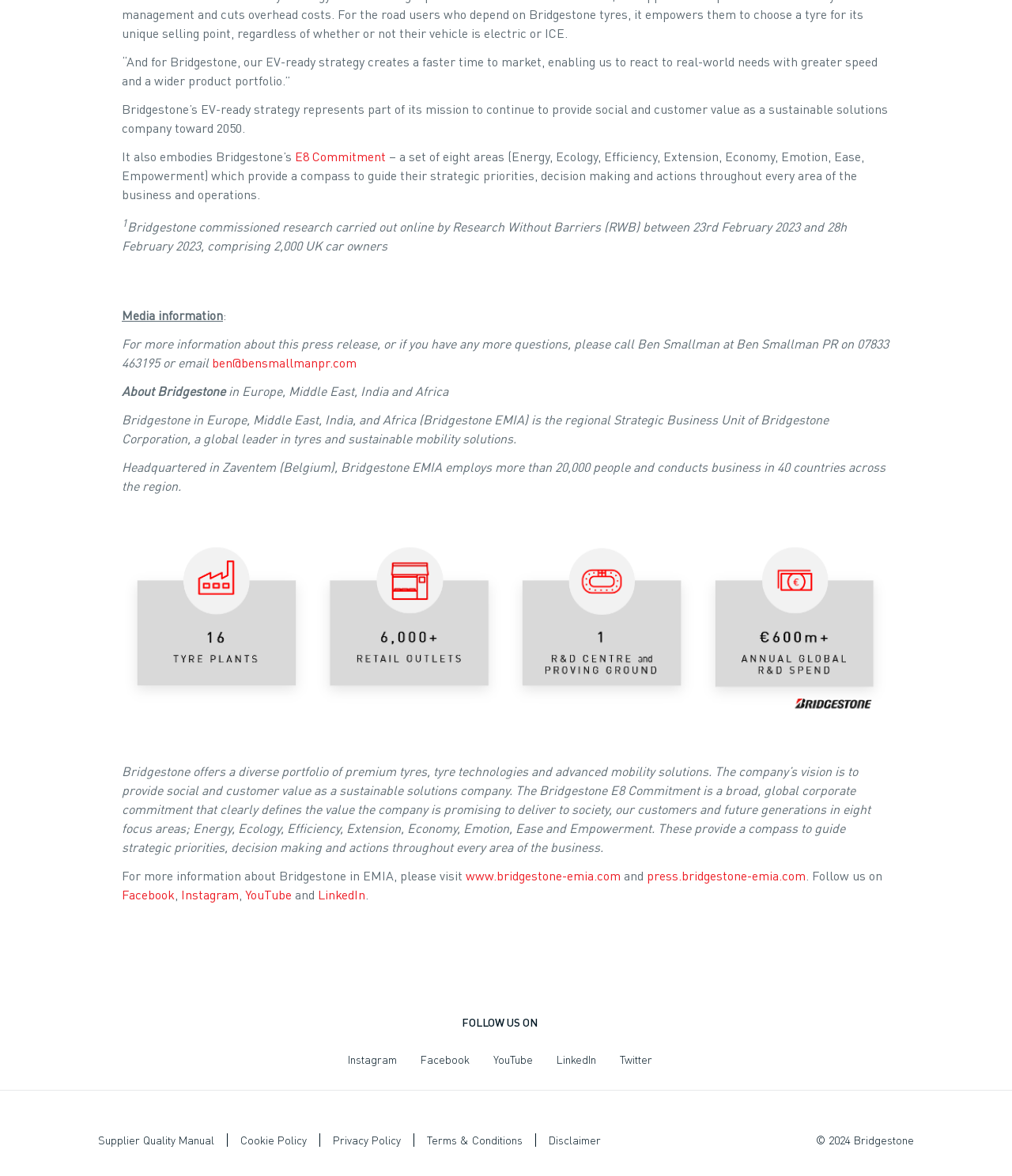Please identify the bounding box coordinates of the element that needs to be clicked to execute the following command: "Follow Bridgestone on Facebook". Provide the bounding box using four float numbers between 0 and 1, formatted as [left, top, right, bottom].

[0.12, 0.753, 0.173, 0.767]